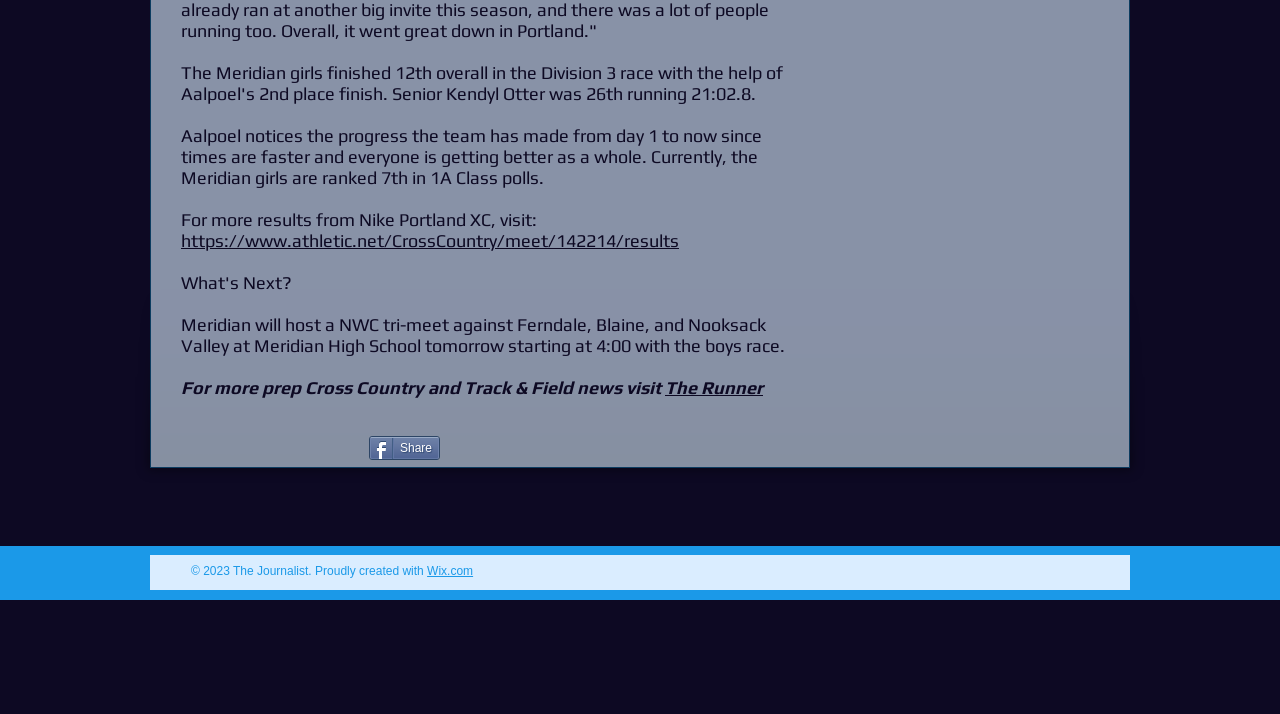What is the platform used to create the website?
Answer the question using a single word or phrase, according to the image.

Wix.com